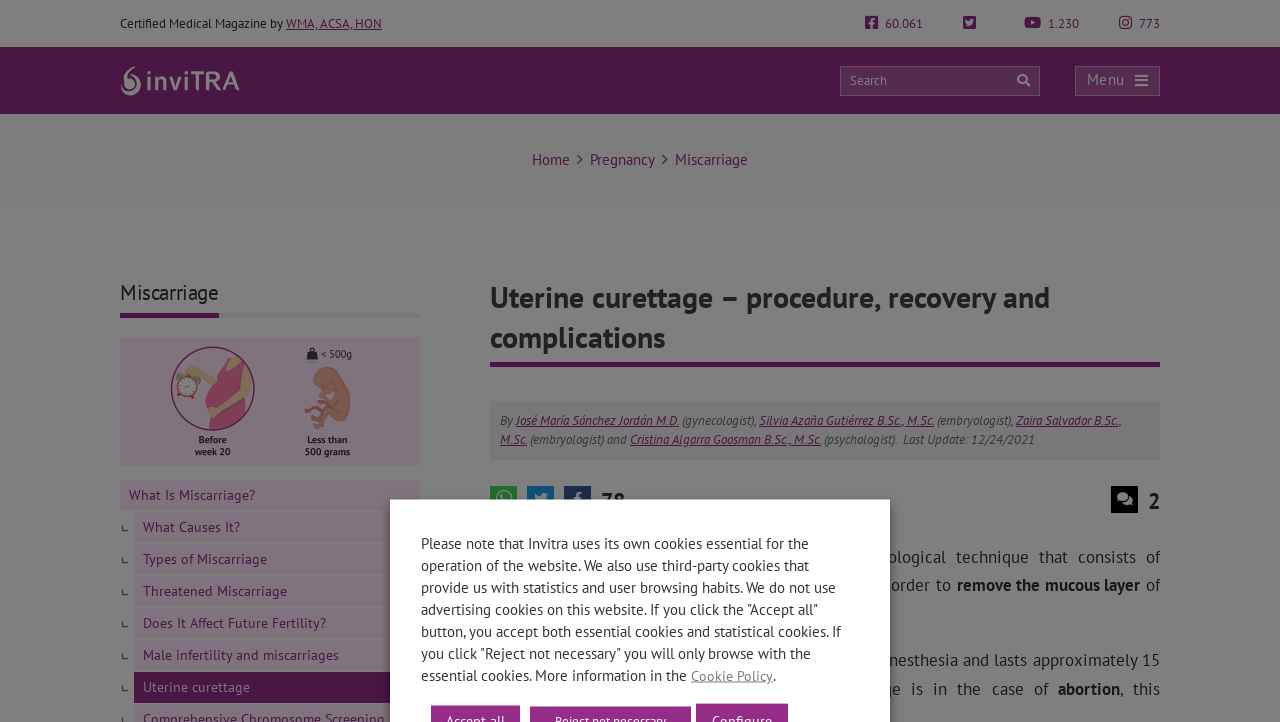Please specify the bounding box coordinates for the clickable region that will help you carry out the instruction: "Click on inviTRA logo".

[0.094, 0.091, 0.188, 0.132]